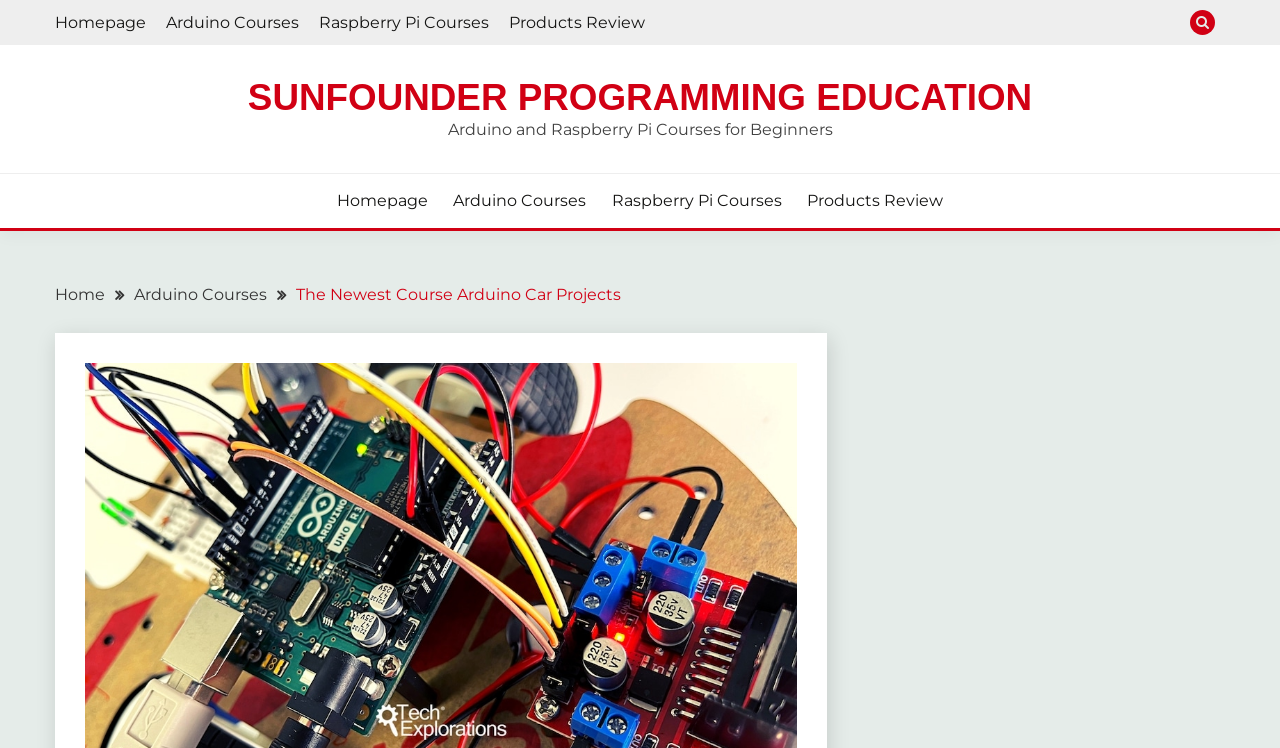How many links are in the breadcrumbs navigation?
Answer the question with a single word or phrase derived from the image.

3